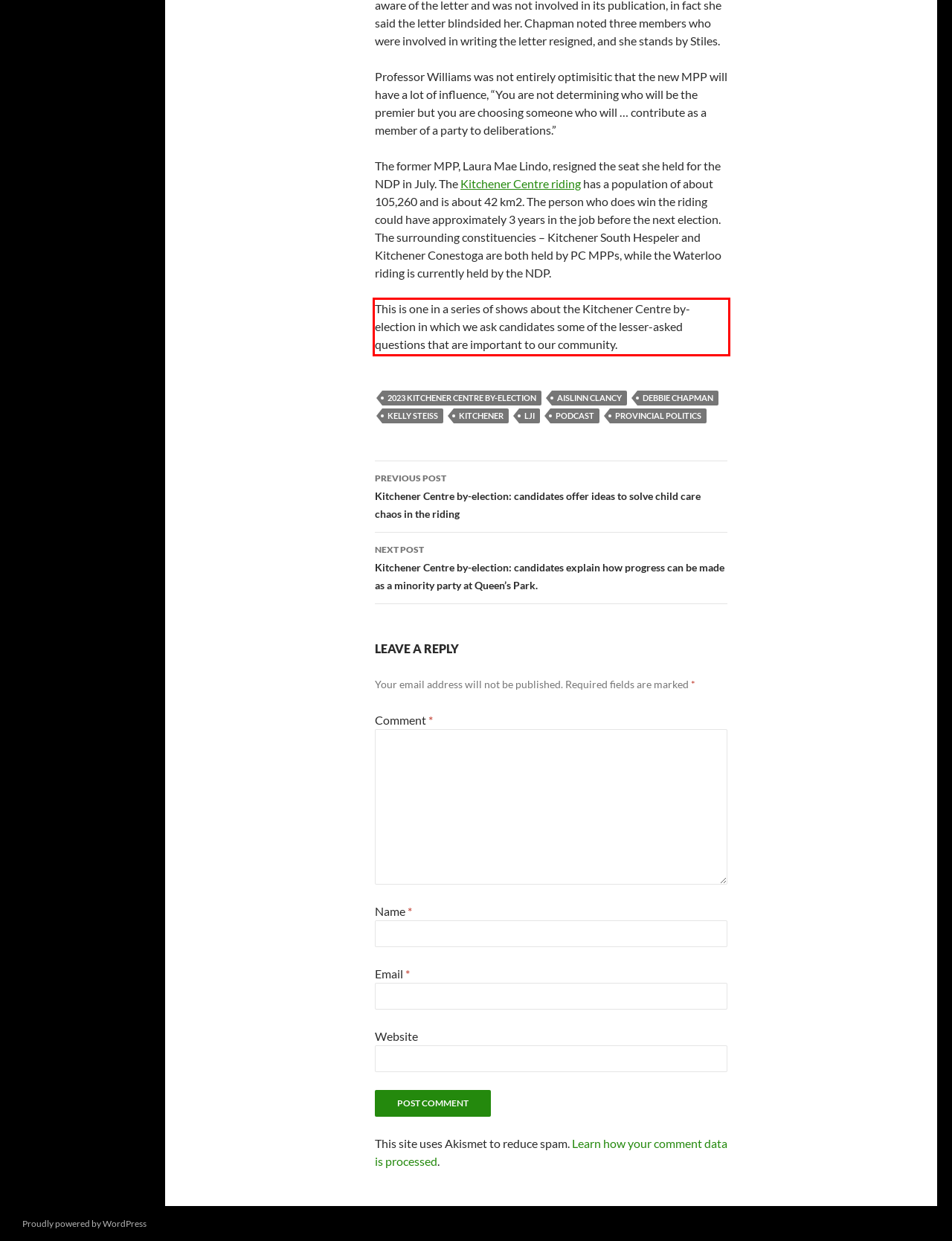Given a screenshot of a webpage containing a red rectangle bounding box, extract and provide the text content found within the red bounding box.

This is one in a series of shows about the Kitchener Centre by-election in which we ask candidates some of the lesser-asked questions that are important to our community.